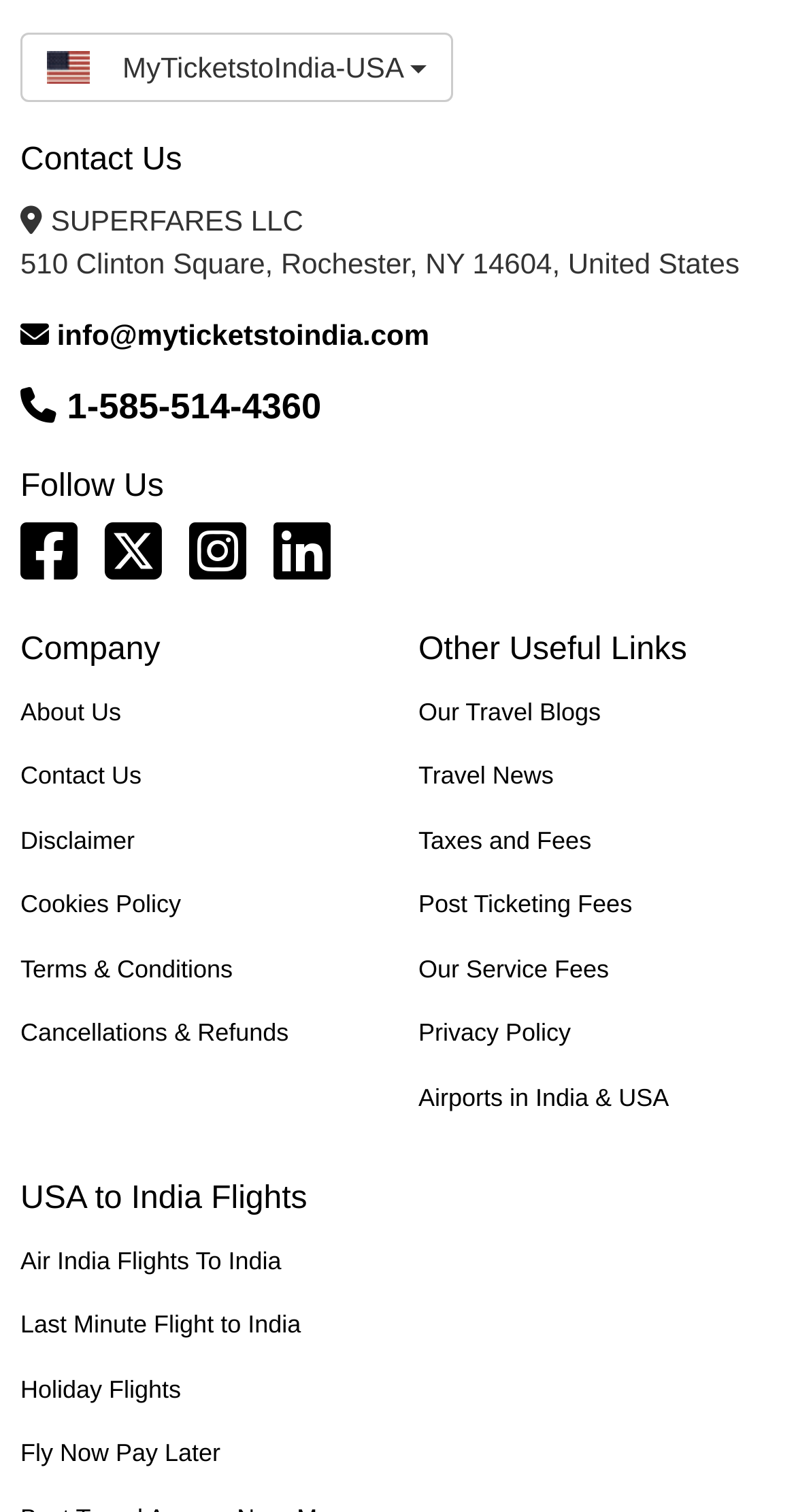Identify the bounding box coordinates of the part that should be clicked to carry out this instruction: "Follow us on Facebook".

[0.132, 0.363, 0.203, 0.386]